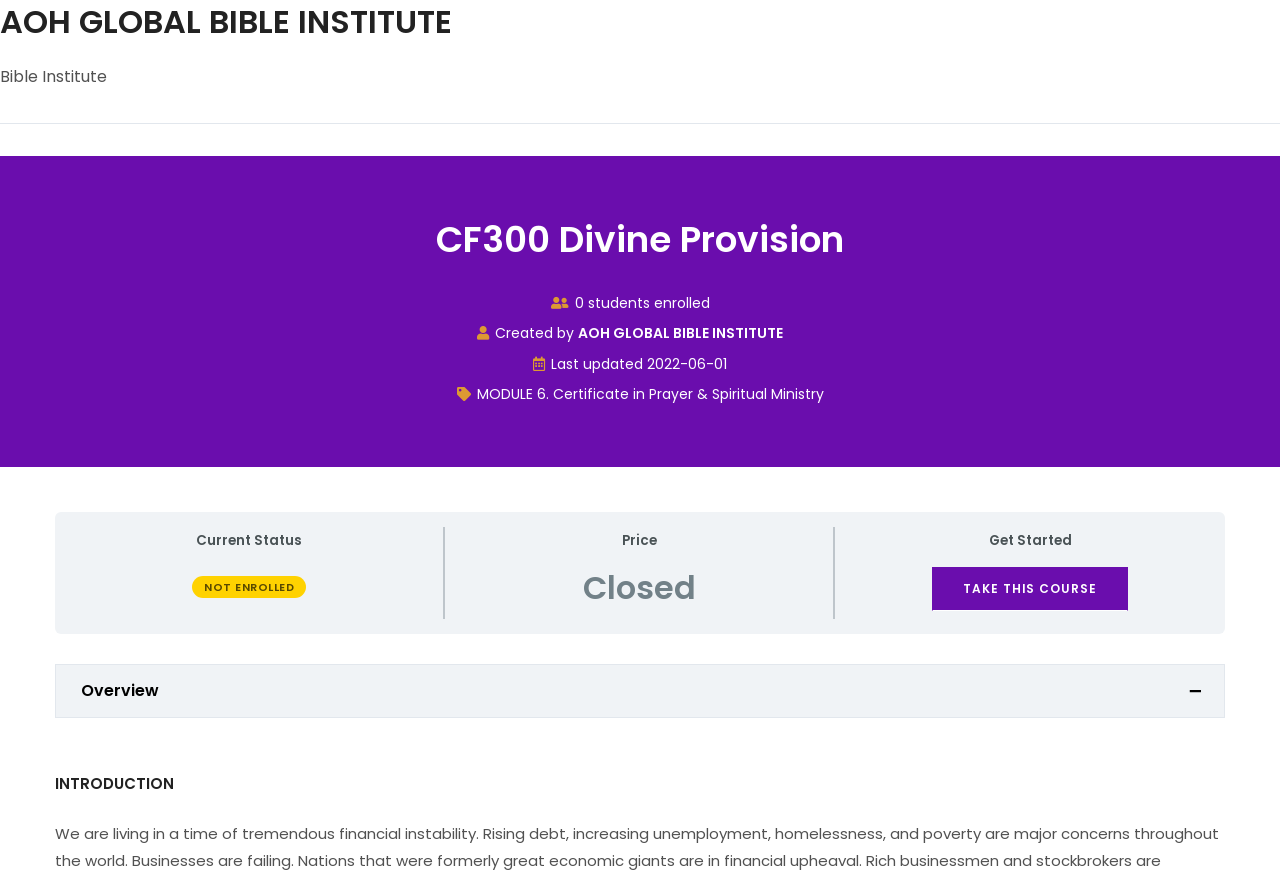Please provide the bounding box coordinate of the region that matches the element description: Overview. Coordinates should be in the format (top-left x, top-left y, bottom-right x, bottom-right y) and all values should be between 0 and 1.

[0.063, 0.776, 0.941, 0.803]